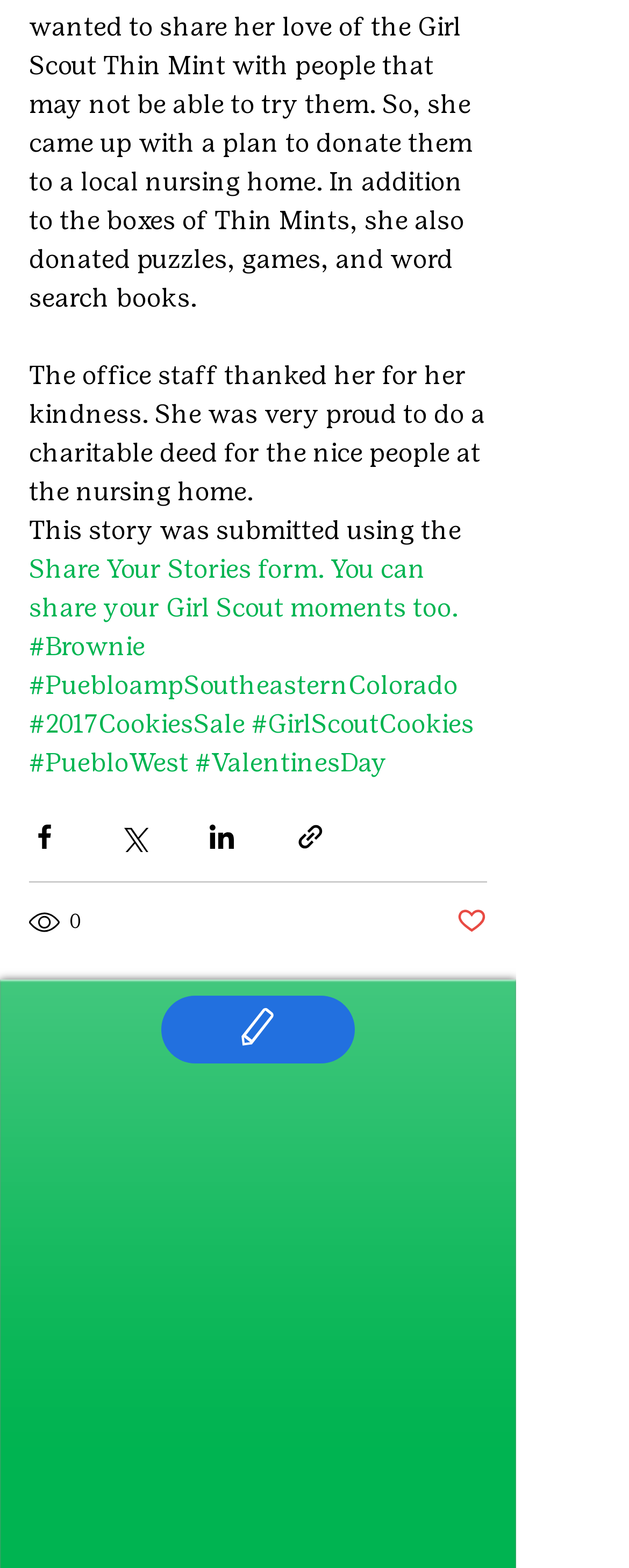What is the story about?
Using the details from the image, give an elaborate explanation to answer the question.

The story is about a Girl Scout who did a charitable deed for the nice people at the nursing home, and the office staff thanked her for her kindness.